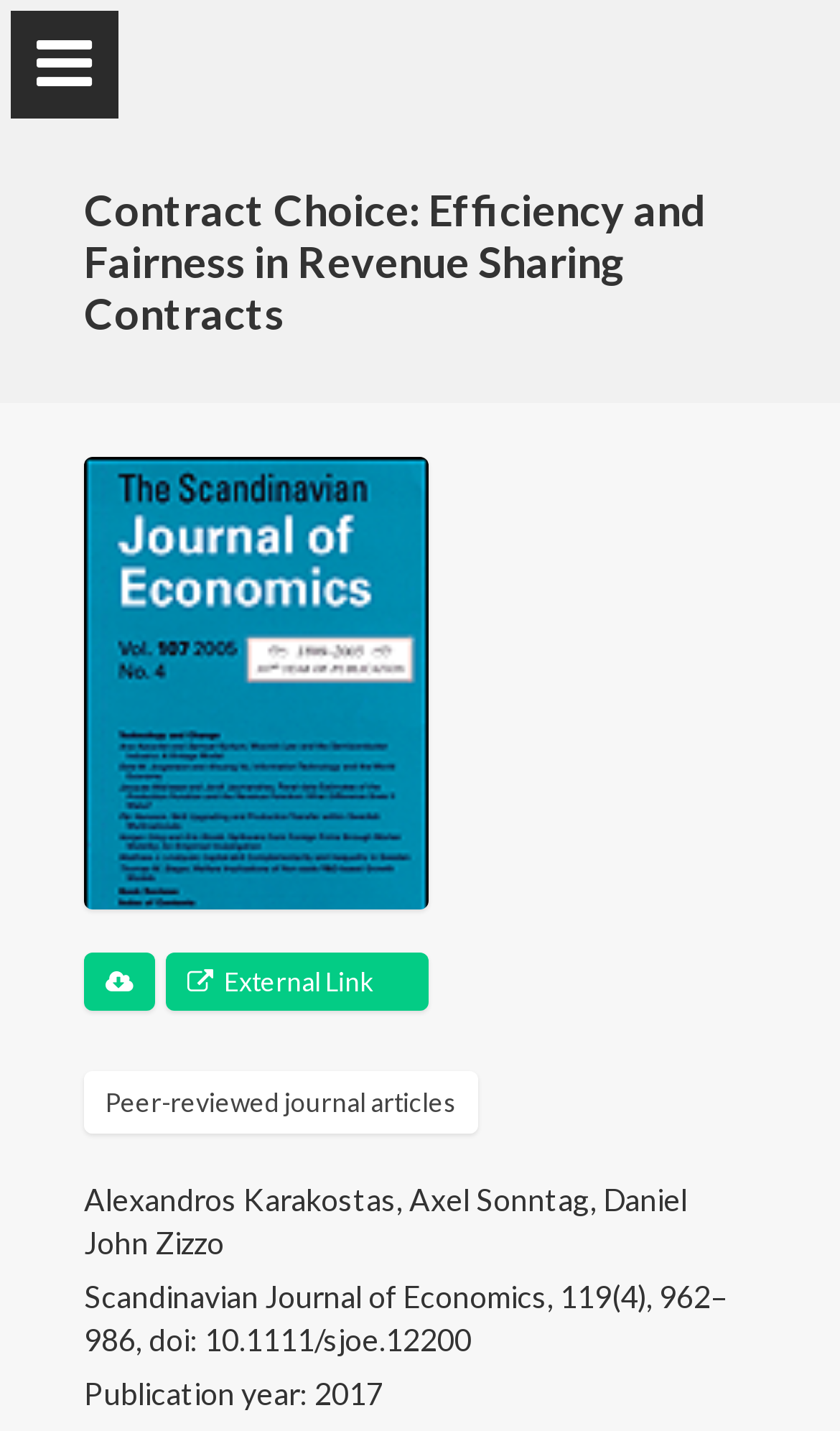Determine the bounding box coordinates for the element that should be clicked to follow this instruction: "View publications". The coordinates should be given as four float numbers between 0 and 1, in the format [left, top, right, bottom].

[0.038, 0.513, 1.0, 0.581]